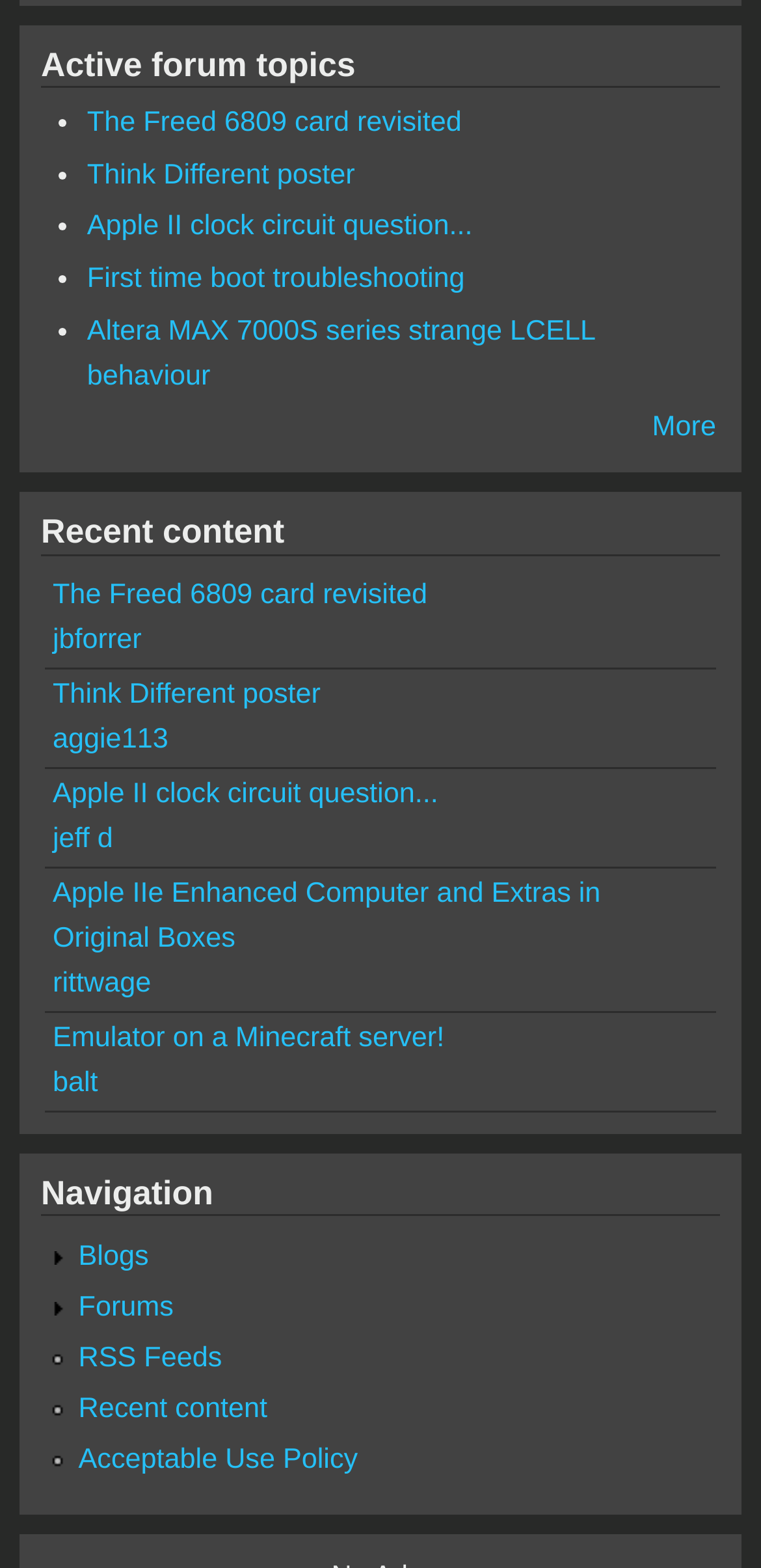Please answer the following query using a single word or phrase: 
How many list markers are in the 'Active forum topics' section?

5